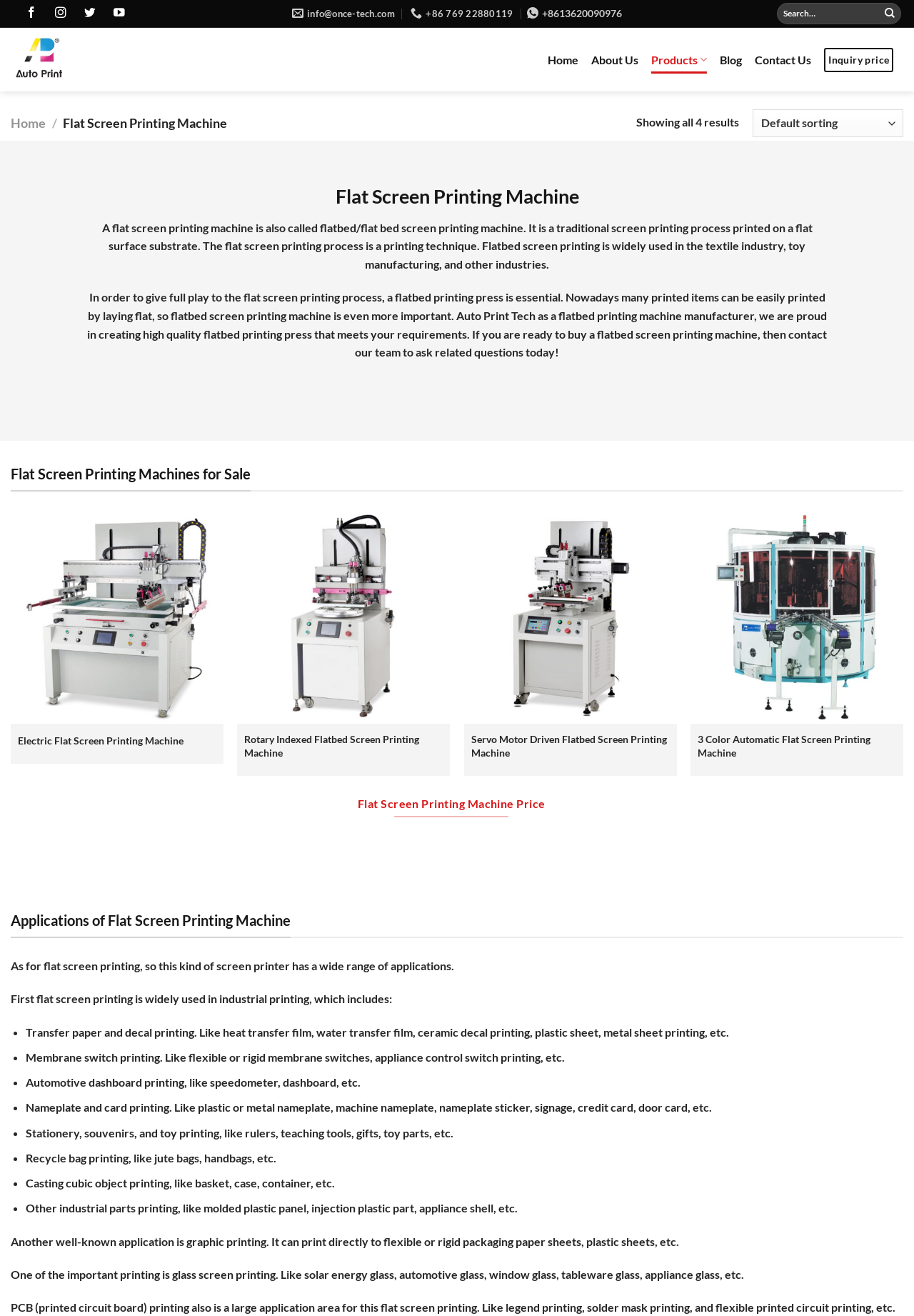What is the main purpose of a flat screen printing machine?
Carefully analyze the image and provide a detailed answer to the question.

According to the webpage, a flat screen printing machine is a traditional screen printing process that prints on a flat surface substrate. It is widely used in various industries such as textile, toy manufacturing, and others.